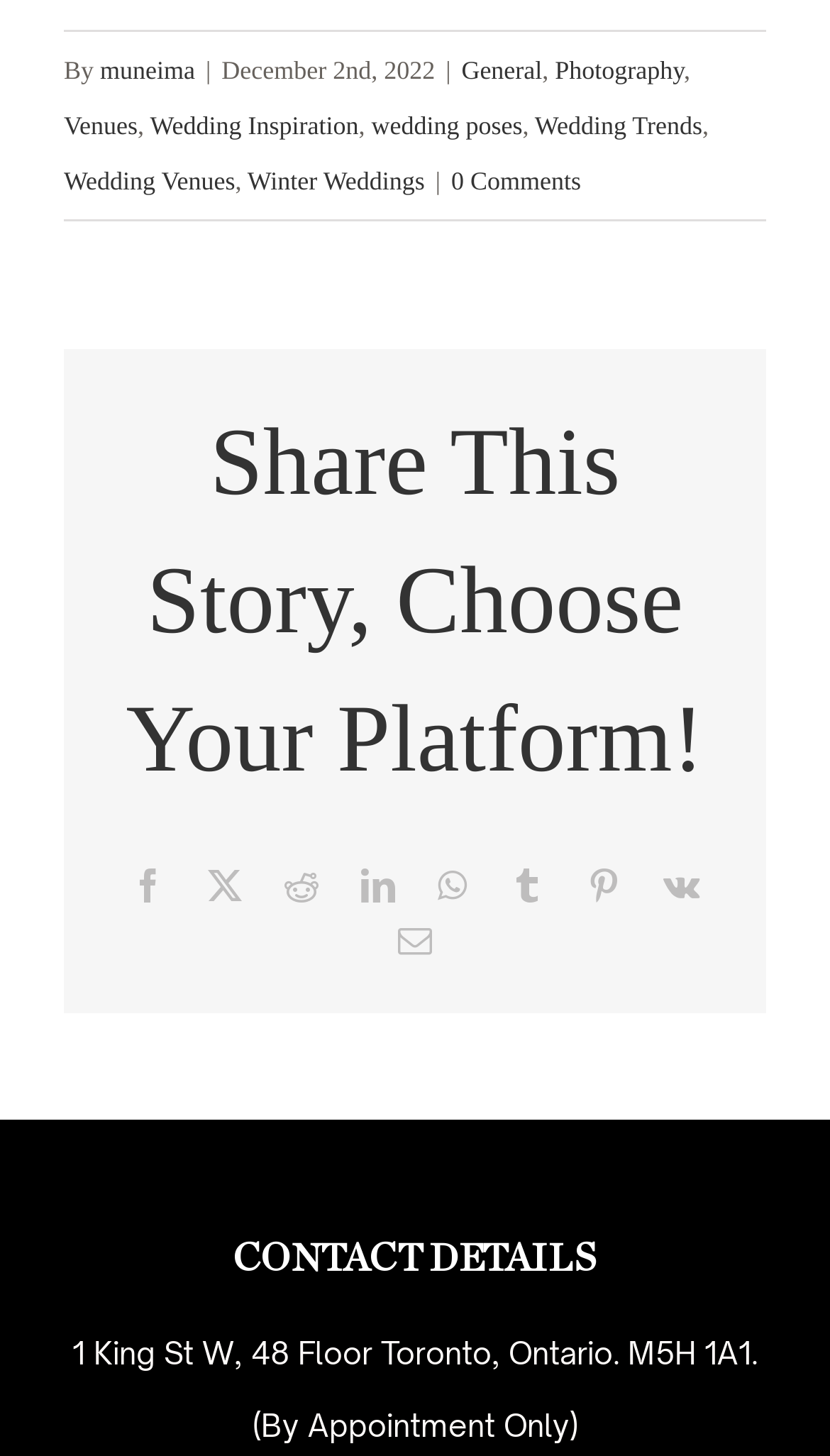Point out the bounding box coordinates of the section to click in order to follow this instruction: "view article about Abraham Maslow".

None